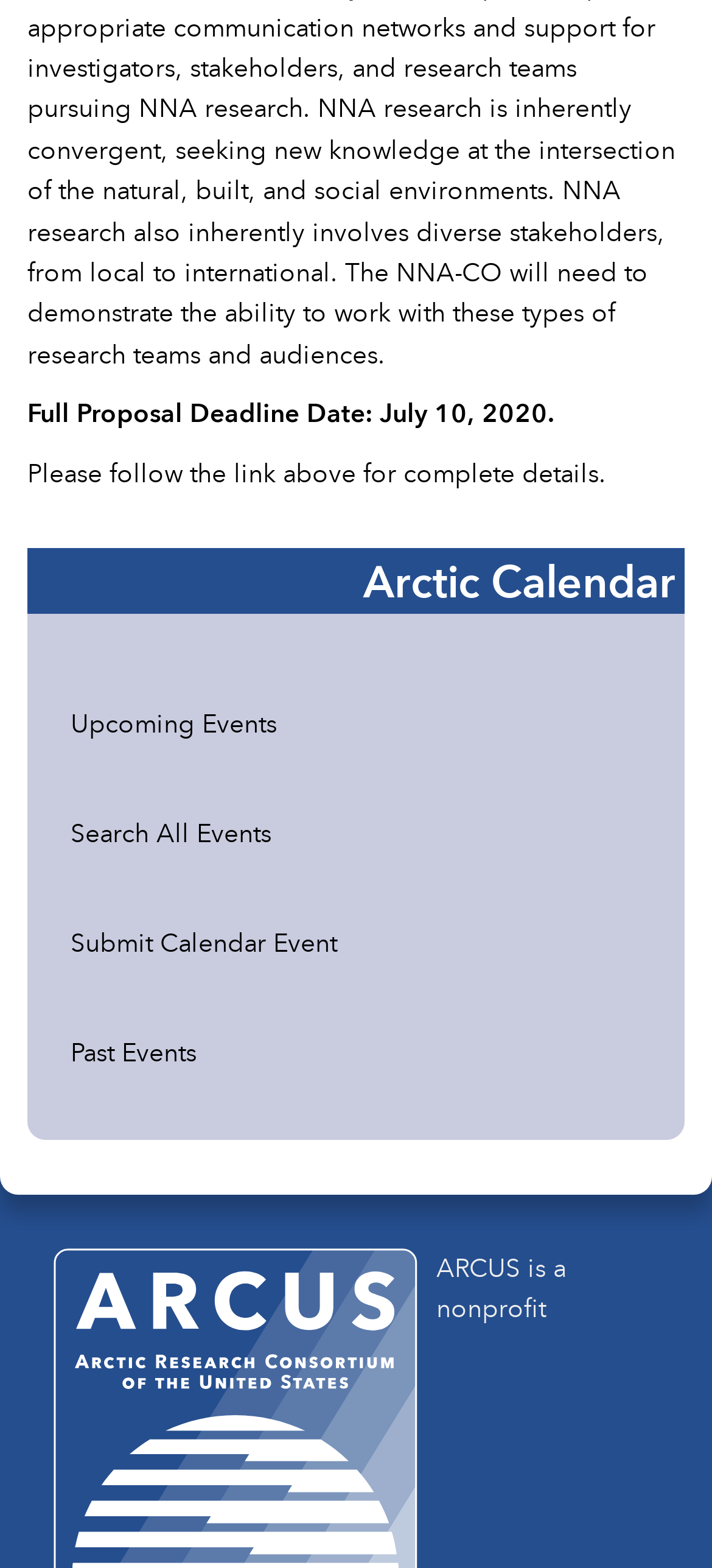From the element description: "Search All Events", extract the bounding box coordinates of the UI element. The coordinates should be expressed as four float numbers between 0 and 1, in the order [left, top, right, bottom].

[0.06, 0.508, 0.94, 0.555]